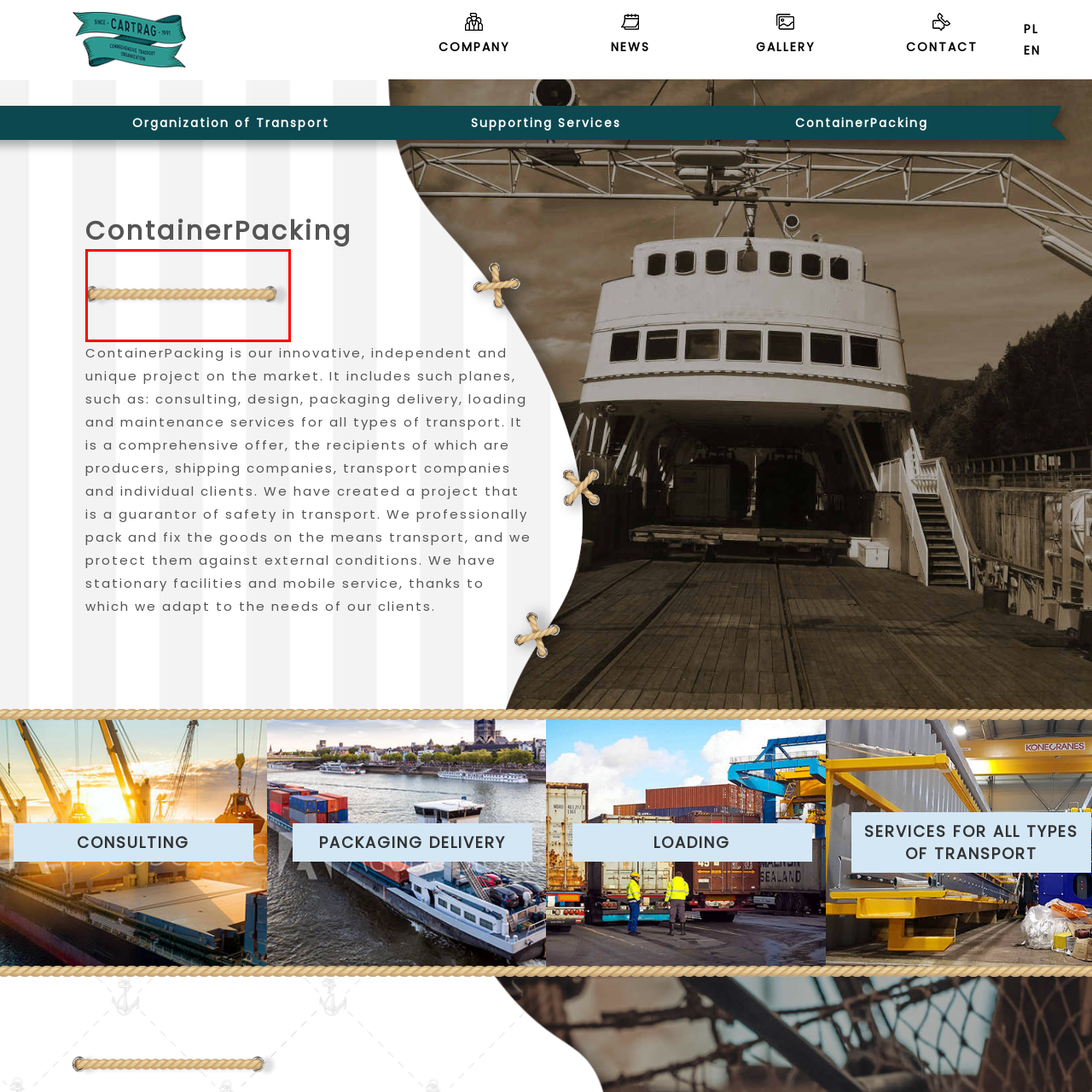Detail the visual elements present in the red-framed section of the image.

The image displays a sturdy, braided rope secured at both ends with metallic fittings. The rope, crafted from a natural fiber, features a golden hue that adds a warm touch to its rugged appearance. Its twisted design indicates strength and durability, making it suitable for various applications, particularly in transport and logistics. This visual likely complements the "ContainerPacking" section of the webpage, emphasizing the importance of dependable materials in ensuring the safety and security of goods during transport.